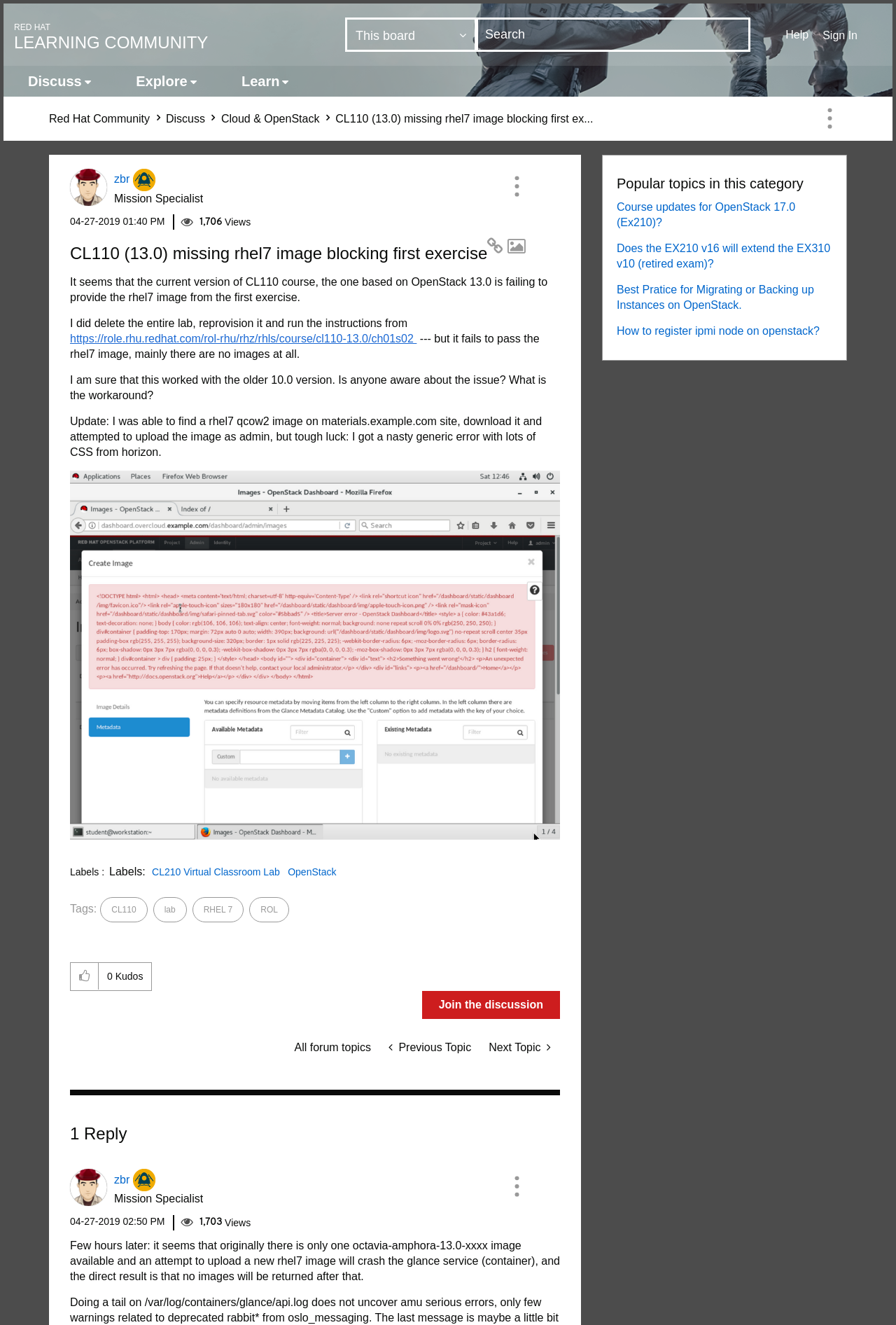What is the name of the community?
From the image, respond using a single word or phrase.

Red Hat Learning Community